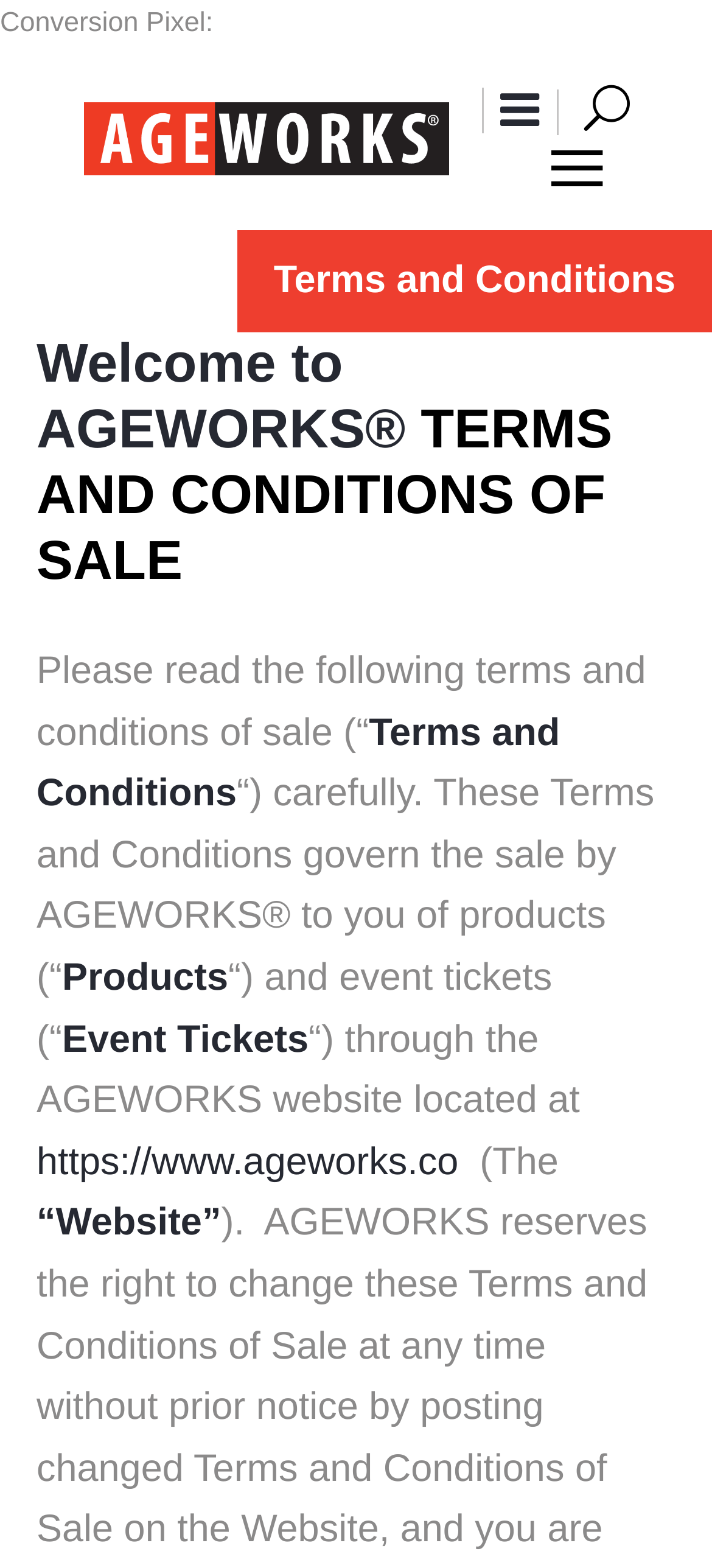What is the scope of the terms and conditions?
Please respond to the question with a detailed and well-explained answer.

I determined the scope of the terms and conditions by reading the static text 'These Terms and Conditions govern the sale by AGEWORKS to you of products (“Products”) and event tickets (“Event Tickets”) through the AGEWORKS website...'. This text clearly states that the terms and conditions govern the sale of products and event tickets.